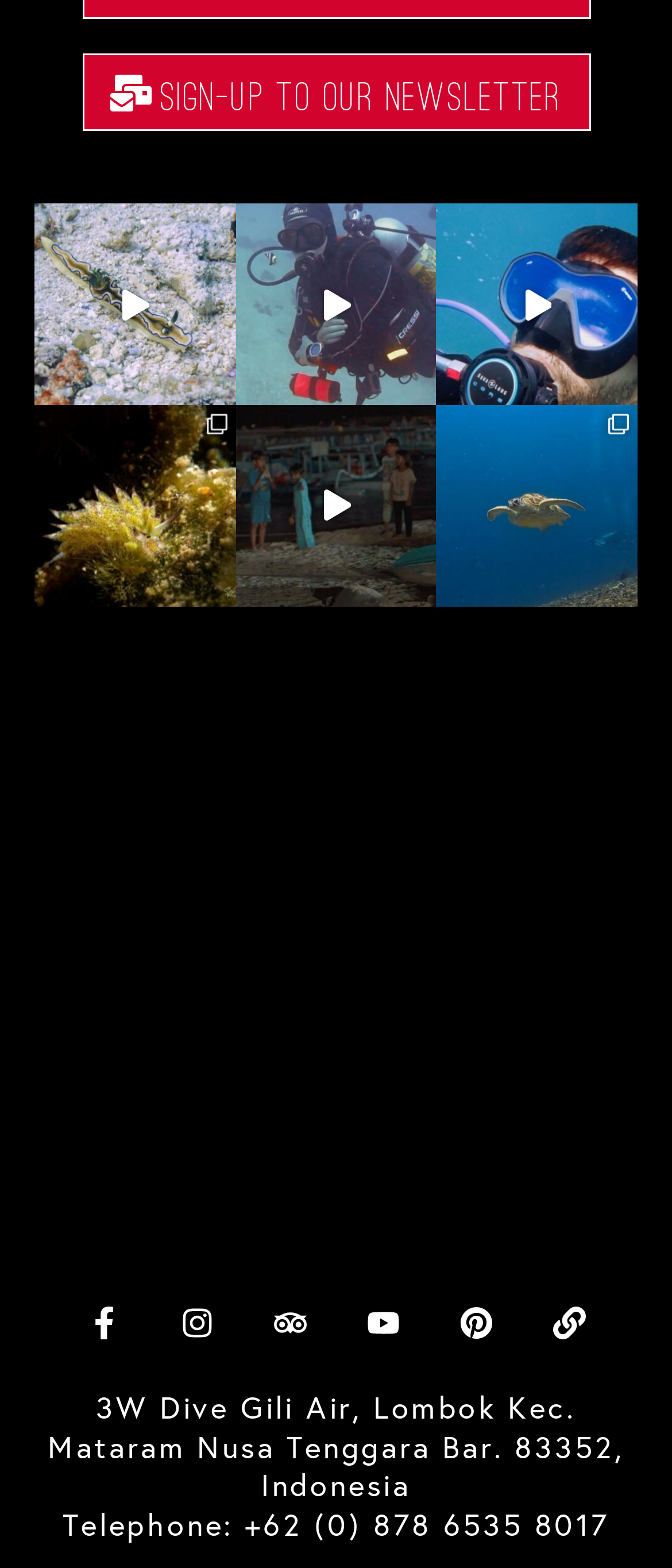Identify the bounding box coordinates of the region that should be clicked to execute the following instruction: "Check out the Facebook page".

[0.129, 0.833, 0.178, 0.854]